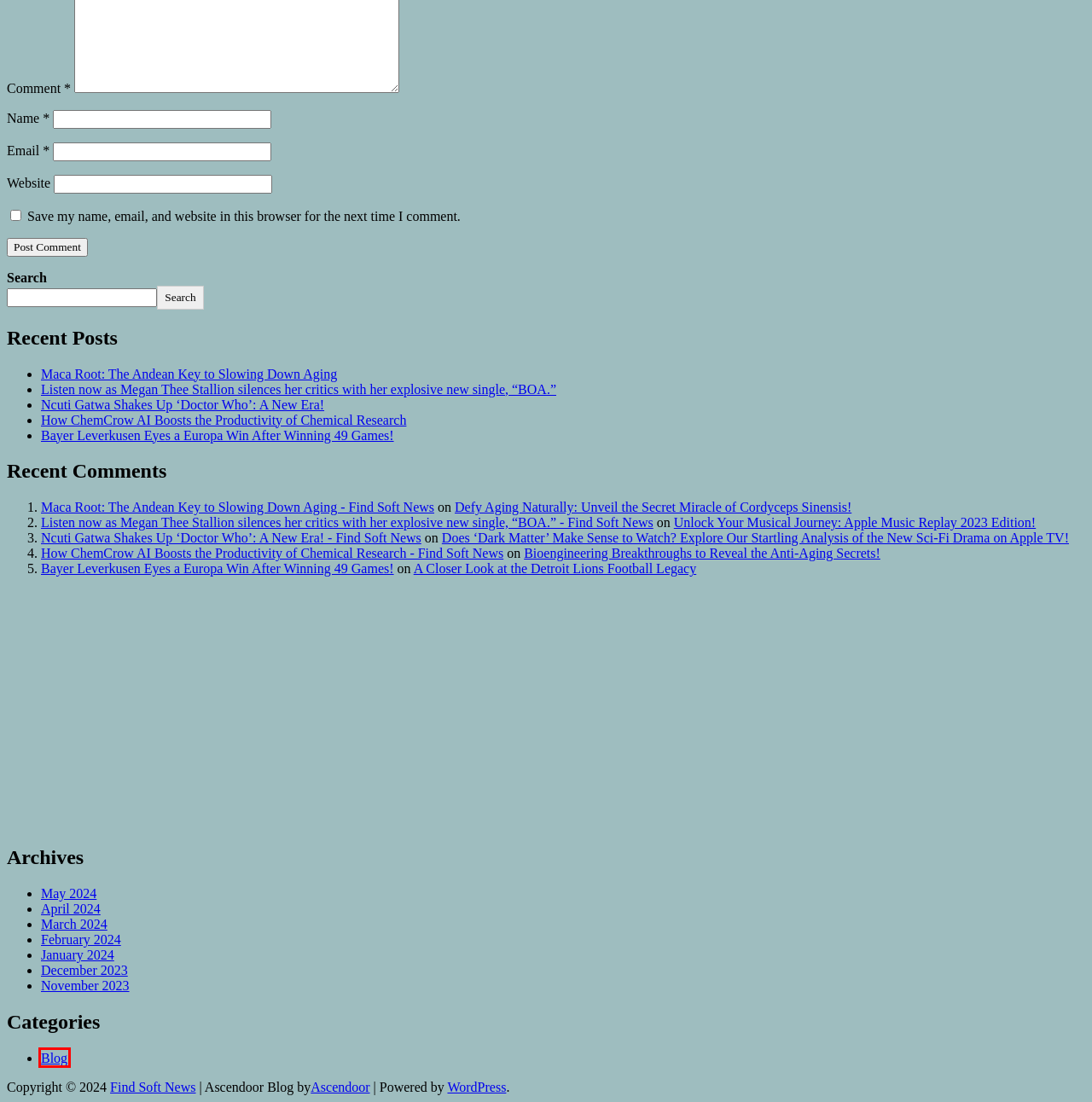You are looking at a webpage screenshot with a red bounding box around an element. Pick the description that best matches the new webpage after interacting with the element in the red bounding box. The possible descriptions are:
A. January, 2024 - Find Soft News
B. Bayer Leverkusen Eyes a Europa Win After Winning 49 Games!
C. Ncuti Gatwa Shakes Up ‘Doctor Who’: A New Era! - Find Soft News
D. March, 2024 - Find Soft News
E. May, 2024 - Find Soft News
F. Blog - Find Soft News
G. Maca Root: The Andean Key to Slowing Down Aging - Find Soft News
H. Ascendoor » Themes, Plugins, Support, Customizations

F